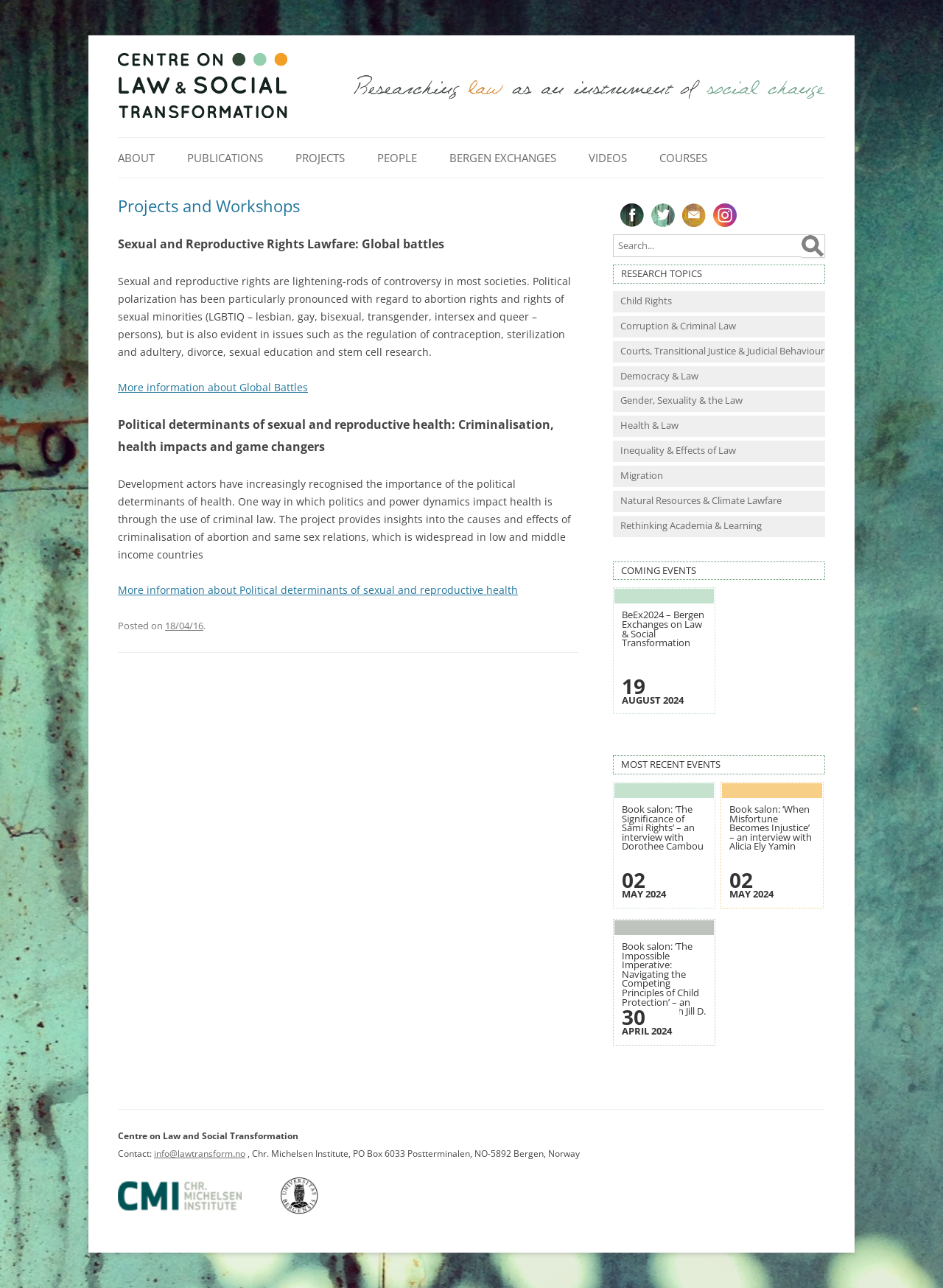Predict the bounding box of the UI element based on this description: "Videos from Bergen Exchanges 2022".

[0.507, 0.222, 0.663, 0.259]